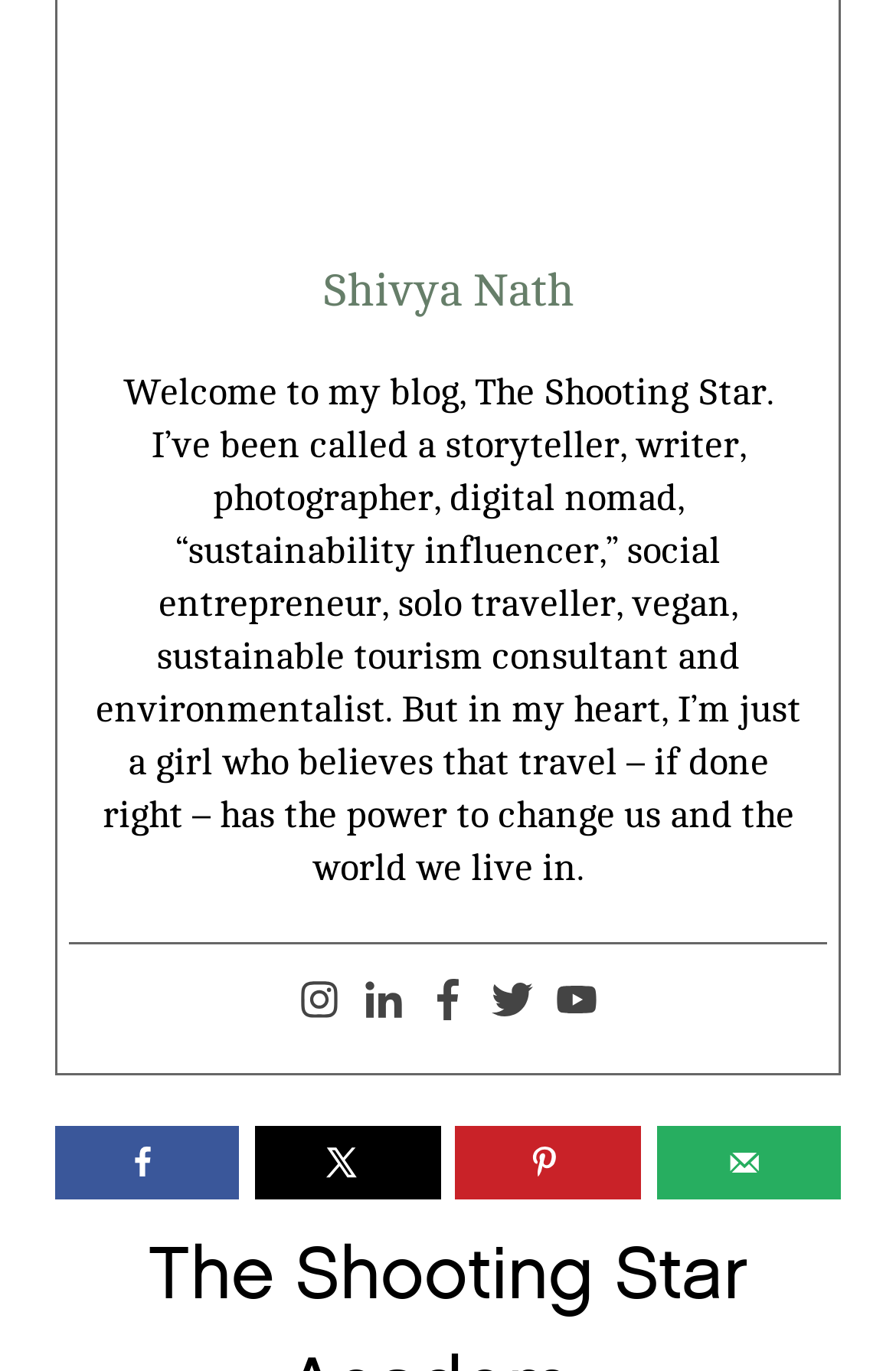Please give a one-word or short phrase response to the following question: 
What is the author's name?

Shivya Nath